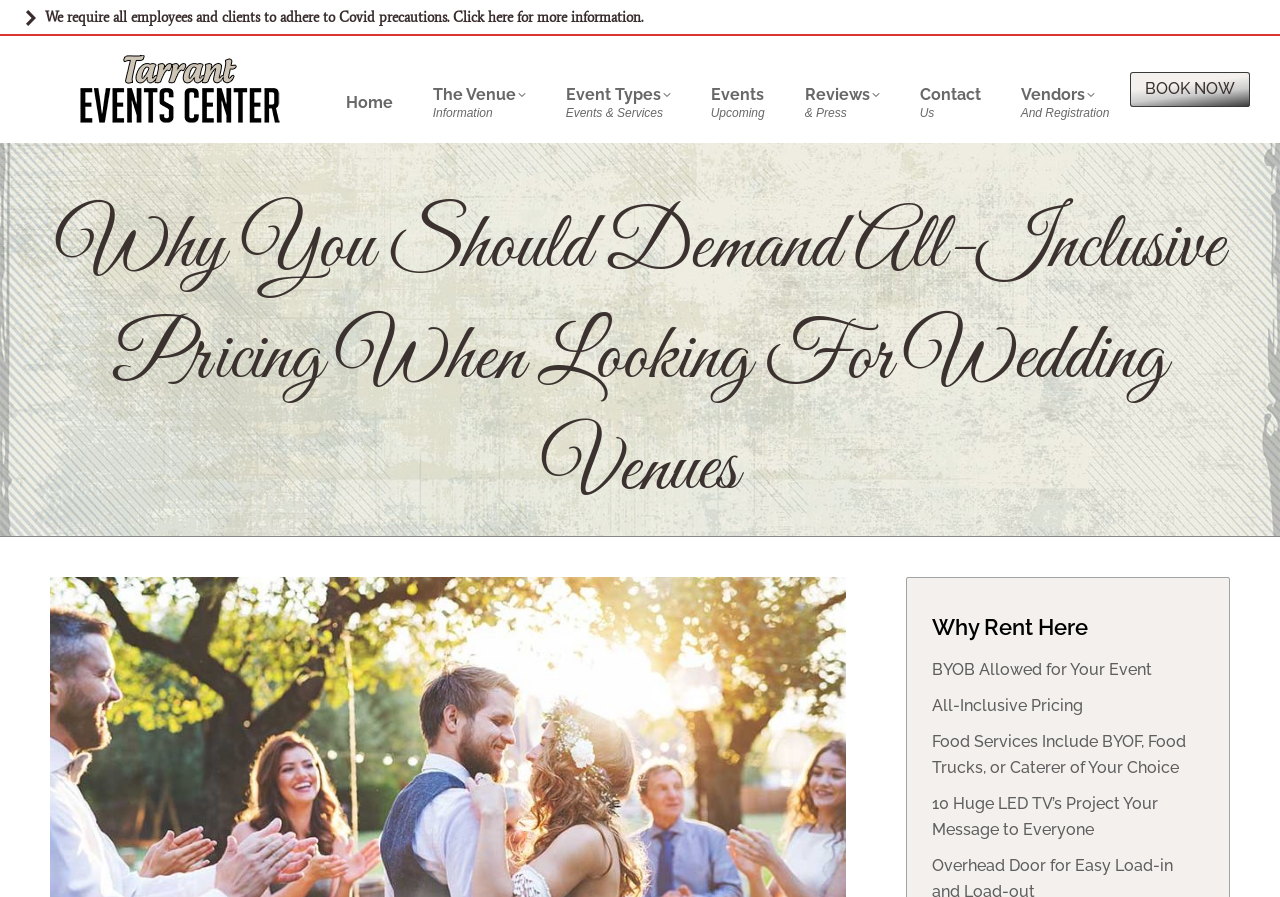Please find the main title text of this webpage.

Why You Should Demand All-Inclusive Pricing When Looking For Wedding Venues